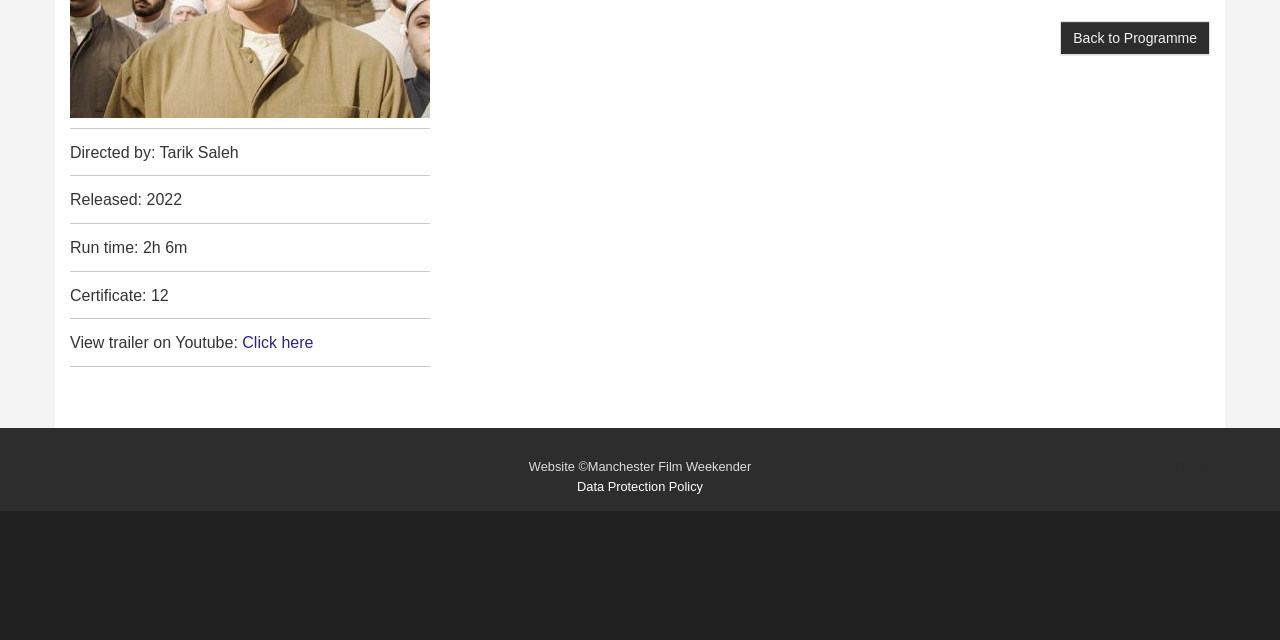Locate the bounding box coordinates of the UI element described by: "alt="eft international world map"". Provide the coordinates as four float numbers between 0 and 1, formatted as [left, top, right, bottom].

None